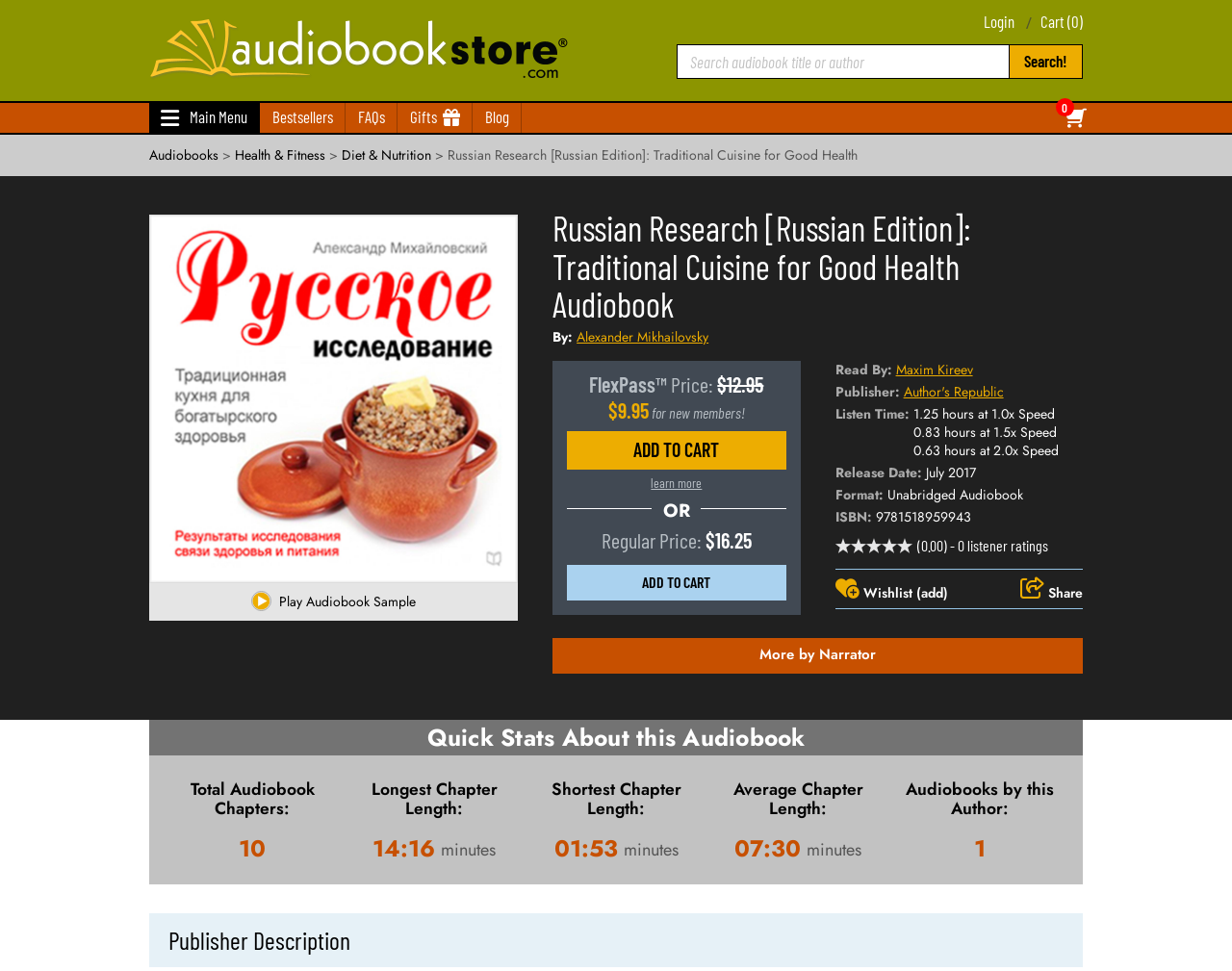Determine the bounding box of the UI component based on this description: "input value="SEARCH" name="s" title="SEARCH" value="SEARCH"". The bounding box coordinates should be four float values between 0 and 1, i.e., [left, top, right, bottom].

None